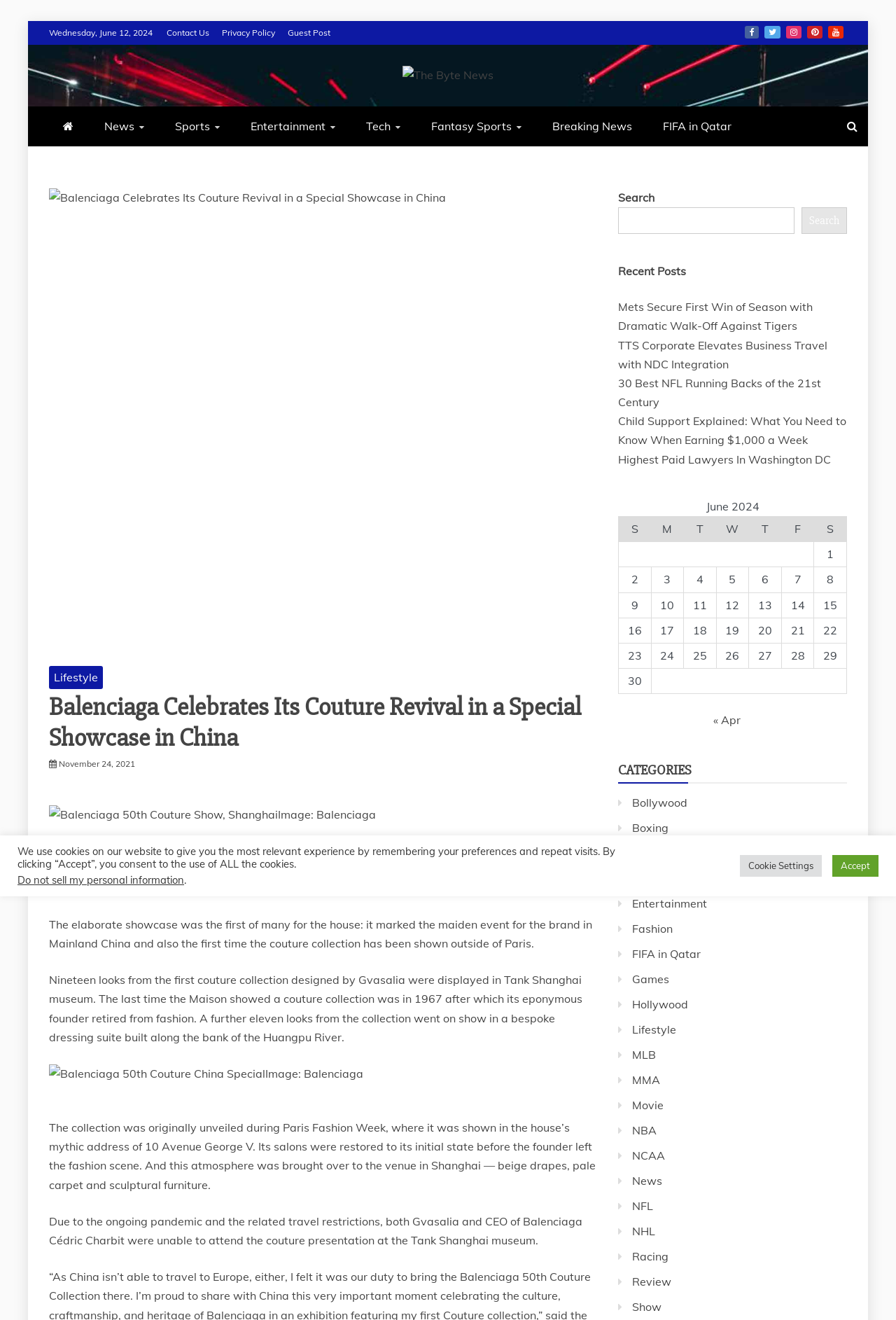Where was the couture collection originally unveiled?
Using the information from the image, answer the question thoroughly.

The answer can be found in the article's text, which states 'The collection was originally unveiled during Paris Fashion Week, where it was shown in the house’s mythic address of 10 Avenue George V.'